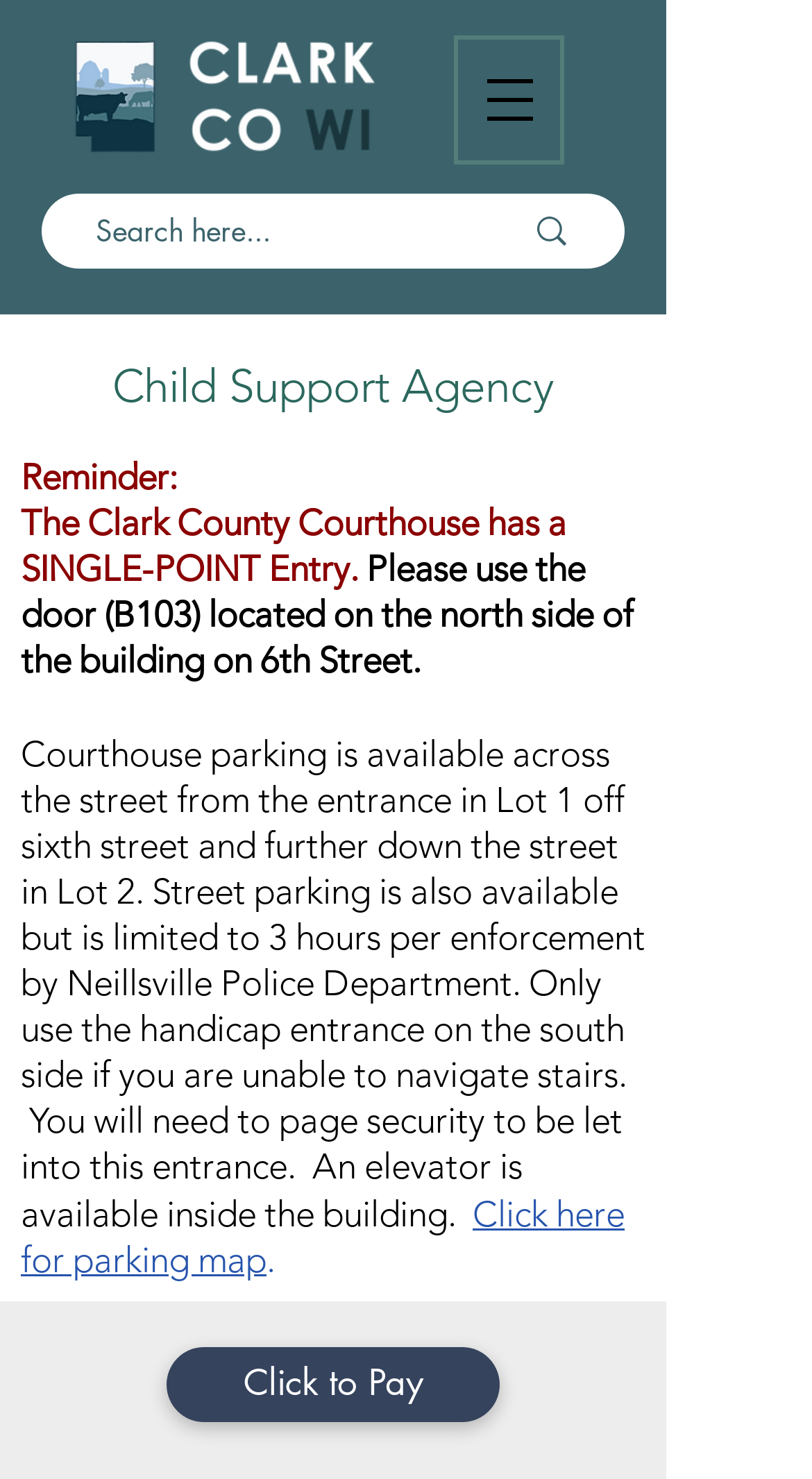Can you show the bounding box coordinates of the region to click on to complete the task described in the instruction: "Click Child Support Agency"?

[0.138, 0.241, 0.682, 0.28]